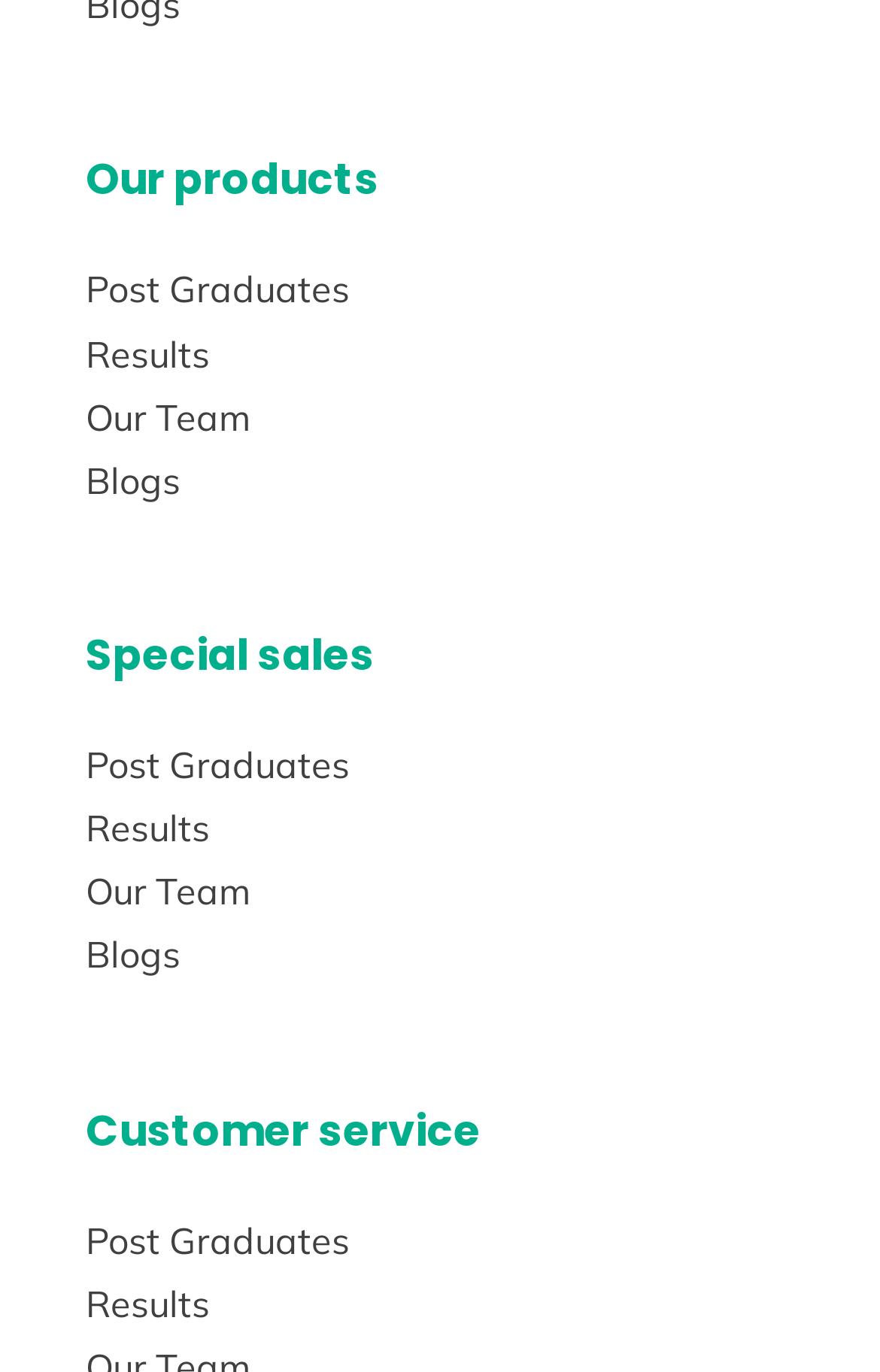Could you indicate the bounding box coordinates of the region to click in order to complete this instruction: "Read blogs".

[0.097, 0.327, 0.205, 0.373]